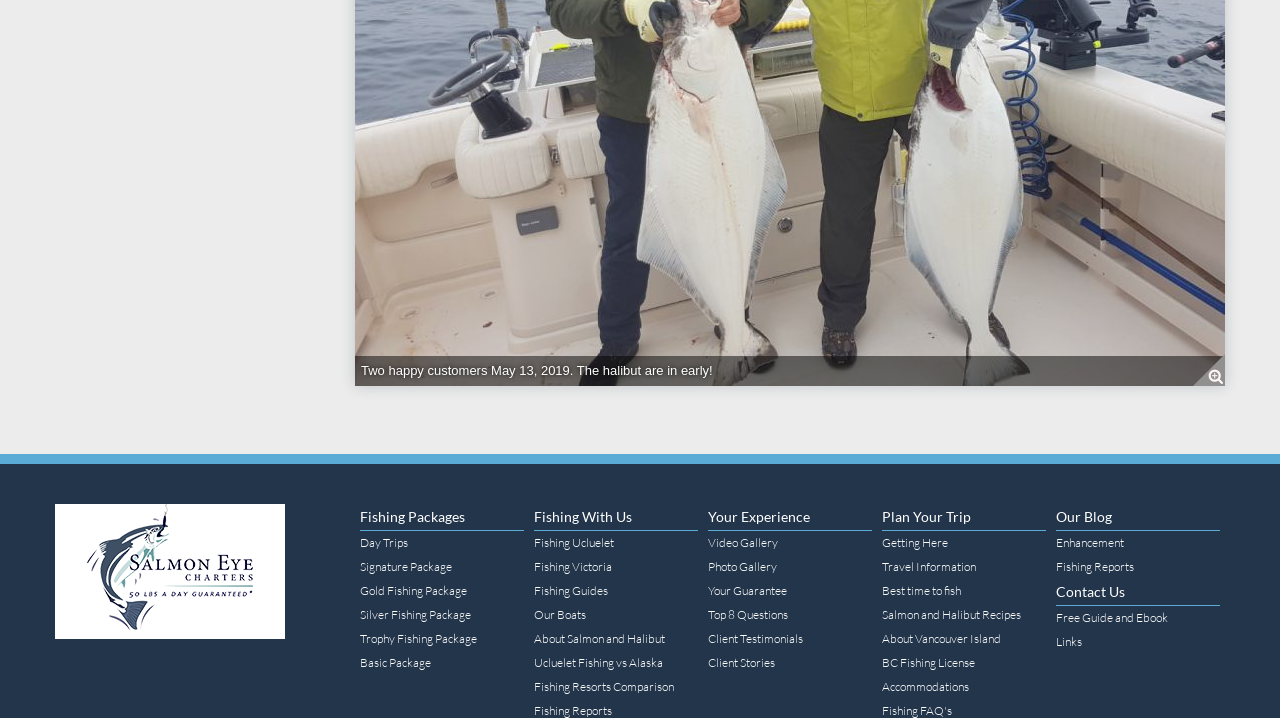Given the content of the image, can you provide a detailed answer to the question?
What type of content is available in the 'Your Experience' section?

The links 'Video Gallery' and 'Photo Gallery' under the 'Your Experience' section suggest that this section provides visual content, including videos and photos, related to the fishing experience.